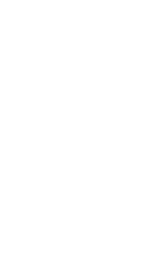Break down the image and provide a full description, noting any significant aspects.

The image depicts a vibrant preschool classroom setting, illustrating the nurturing and engaging environment at The Chapel School. It emphasizes the school's commitment to providing a warm space for children to grow, develop self-confidence, and express themselves creatively. In this dynamic space, children interact with assorted building blocks, participate in pretend play, and explore diverse activities that enhance their learning experience. The bright and lively atmosphere is designed to encourage exploration, play, and a positive attitude toward education, highlighting the school's philosophy of supporting each child's individual learning journey while fostering excitement for a lifetime of learning.